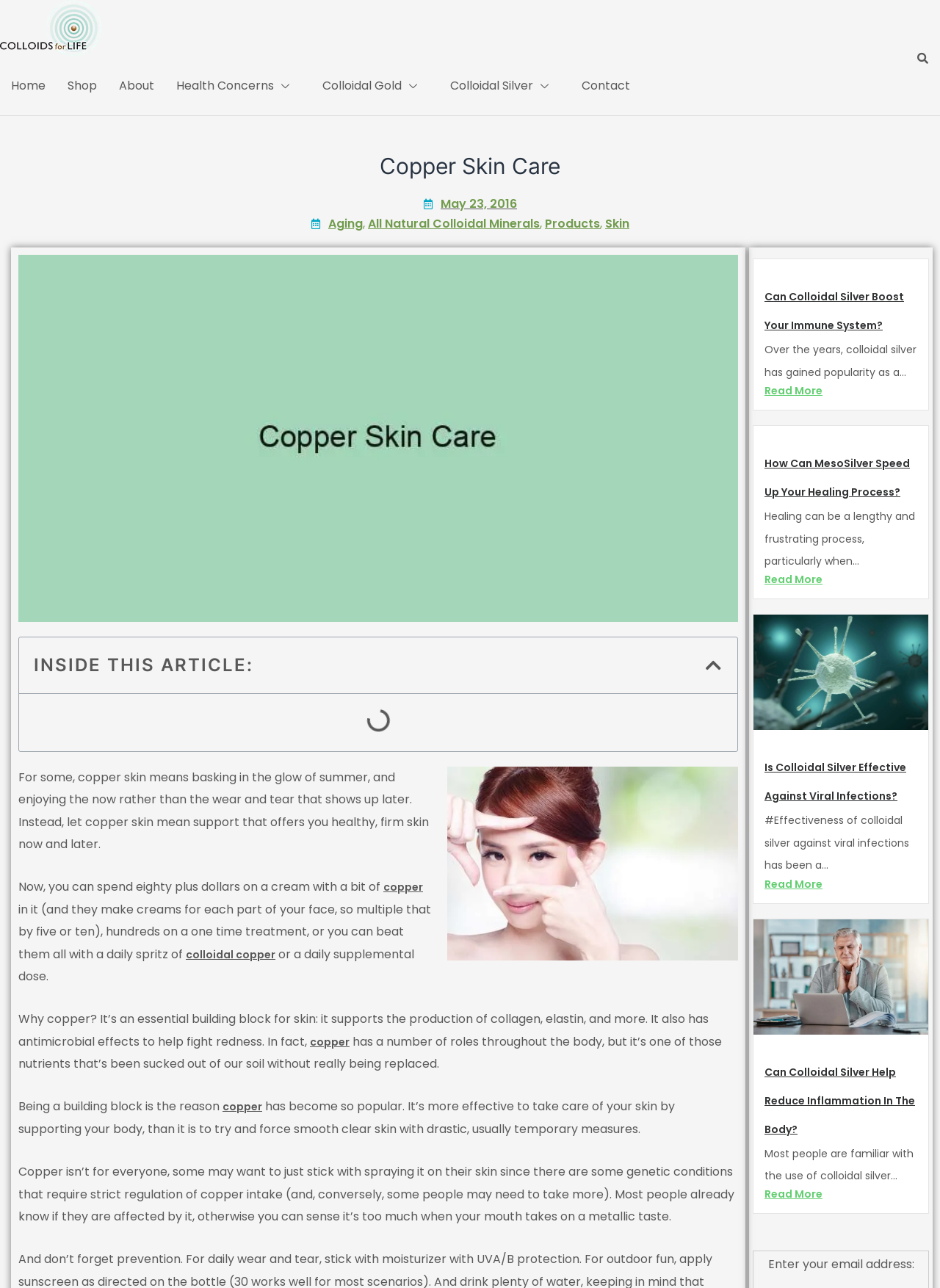Identify the bounding box coordinates of the specific part of the webpage to click to complete this instruction: "Click on the 'Read More' link of the article 'How Can MesoSilver Speed Up Your Healing Process?'".

[0.813, 0.444, 0.976, 0.456]